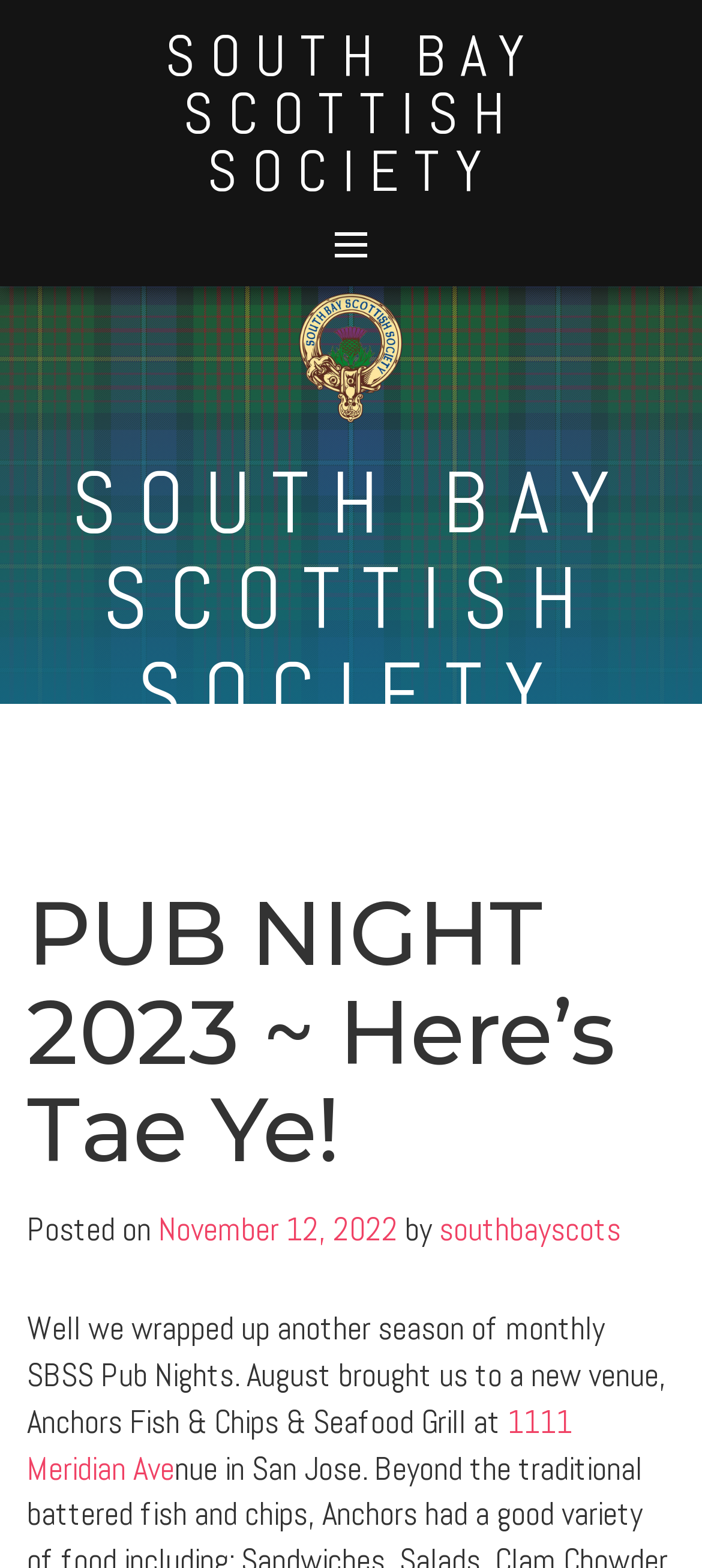Analyze the image and provide a detailed answer to the question: How many links are there in the navigation menu?

I counted the number of link elements in the navigation menu, which includes links to 'MEMBERSHIP', 'ABOUT', 'CONTACT', 'LINKS', 'GALLERY', 'BURNS NIGHT', 'CHIEF’S PICNIC', 'PUB NIGHT', and 'GENERAL MEETING'.